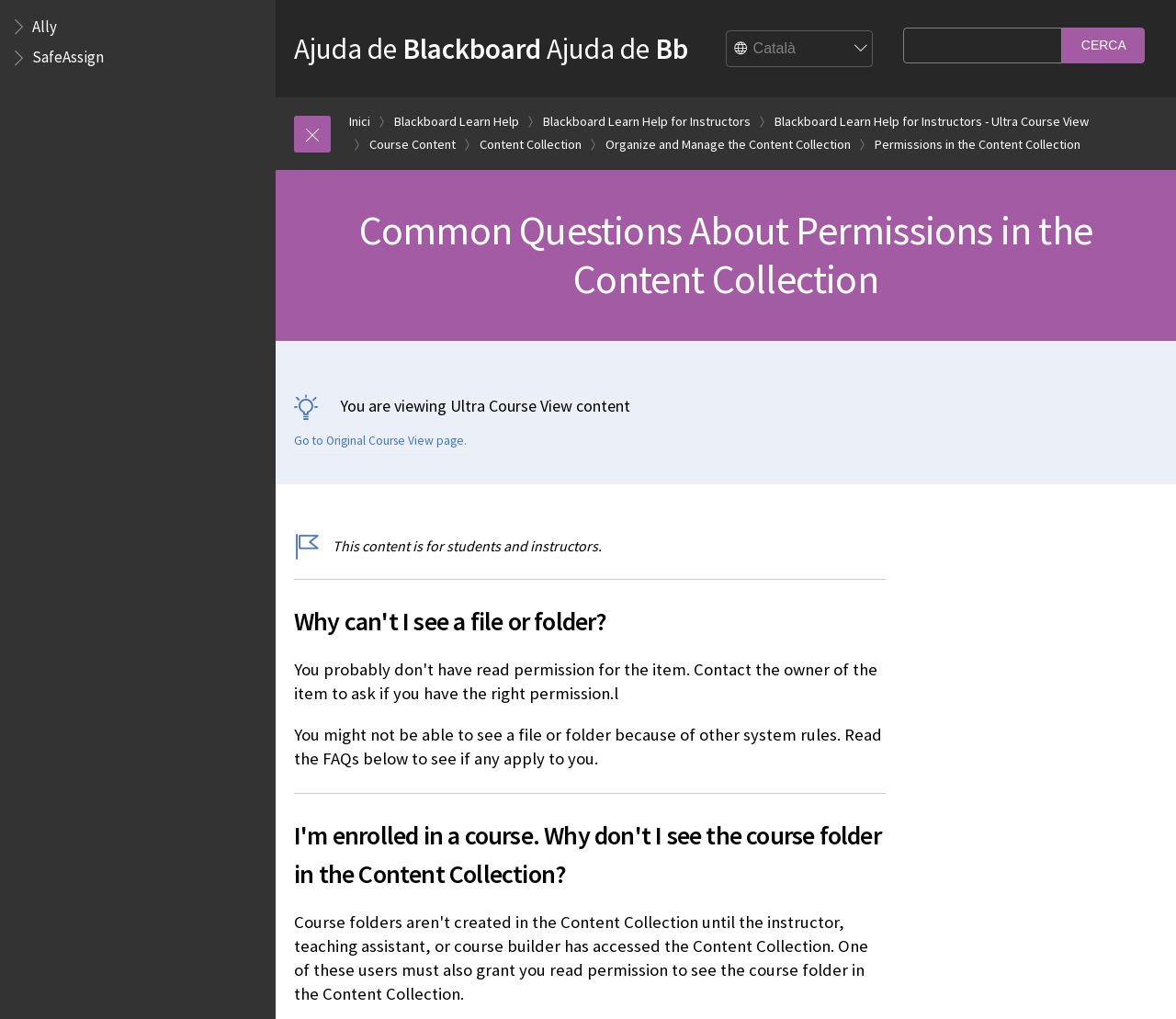Offer a comprehensive description of the webpage’s content and structure.

The webpage is about common questions related to permissions in the Content Collection. At the top left, there is a link "Vés al contingut" and a series of links to help resources, including "Ajuda de Blackboard" and "Ajuda de Bb". Next to these links, there is a site language selector combobox. On the top right, there is a search bar with a "Cerca" button.

Below the search bar, there is a navigation menu labeled "Fil d'ariadna" with links to various help resources, including "Inici", "Blackboard Learn Help", and "Course Content". The main content of the page is divided into sections, with headings such as "Common Questions About Permissions in the Content Collection" and "Why can't I see a file or folder?". 

There are also two navigation menus on the left side, one for "Anthology Ally Help" and another for "Blackboard SafeAssign", each with a list icon. The page also displays a message "You are viewing Ultra Course View content" and provides a link to switch to the Original Course View page.